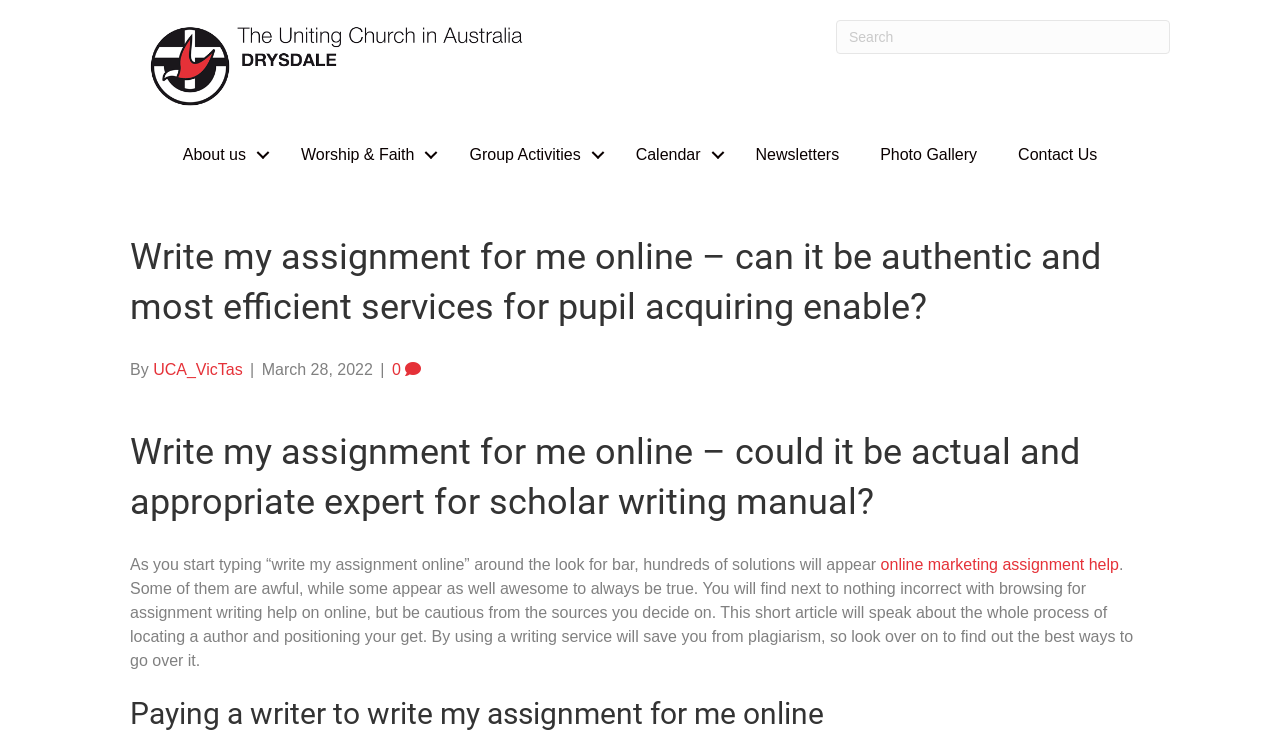Determine the bounding box of the UI component based on this description: "Newsletters". The bounding box coordinates should be four float values between 0 and 1, i.e., [left, top, right, bottom].

[0.575, 0.181, 0.671, 0.241]